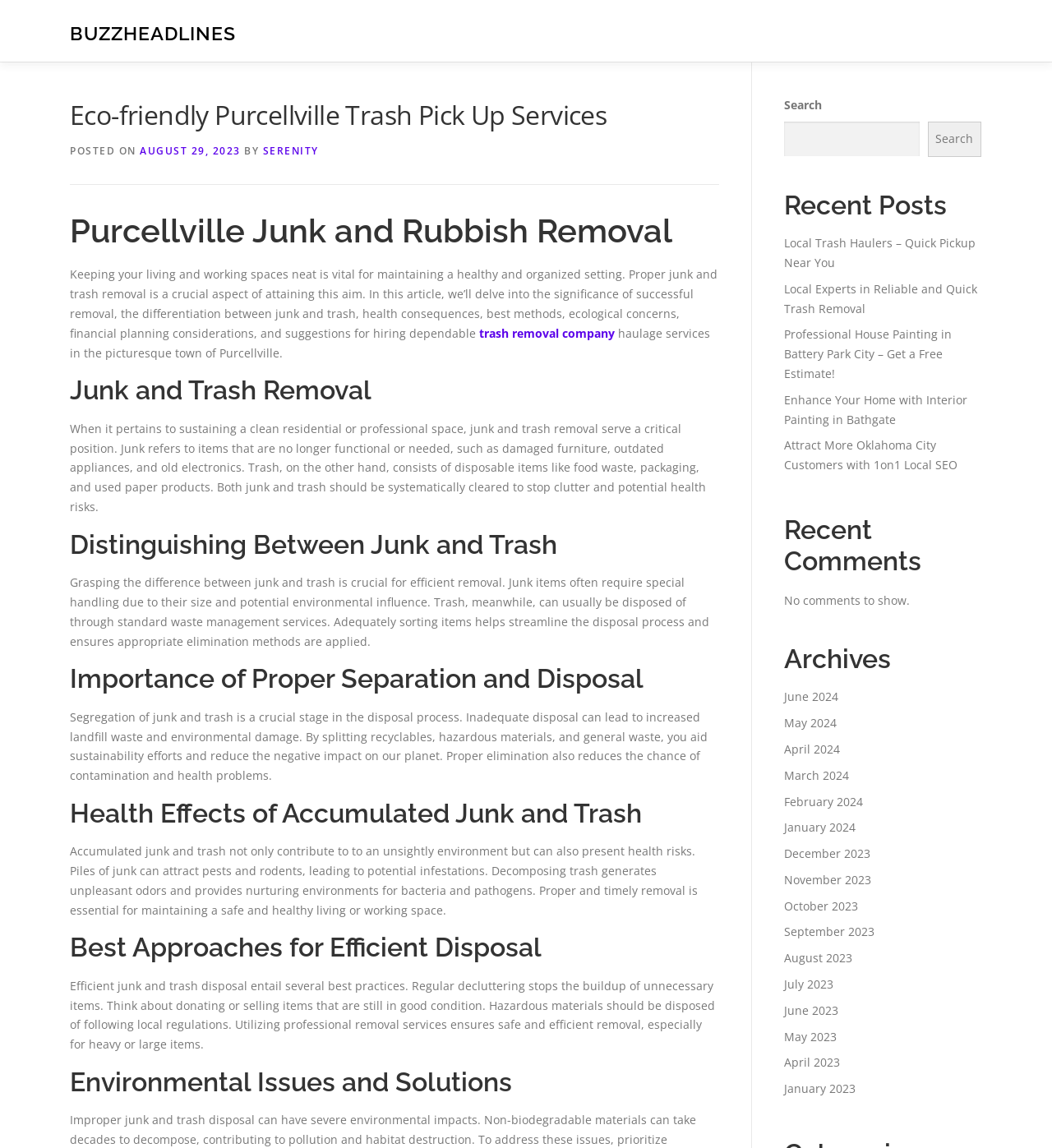Identify and extract the heading text of the webpage.

Eco-friendly Purcellville Trash Pick Up Services